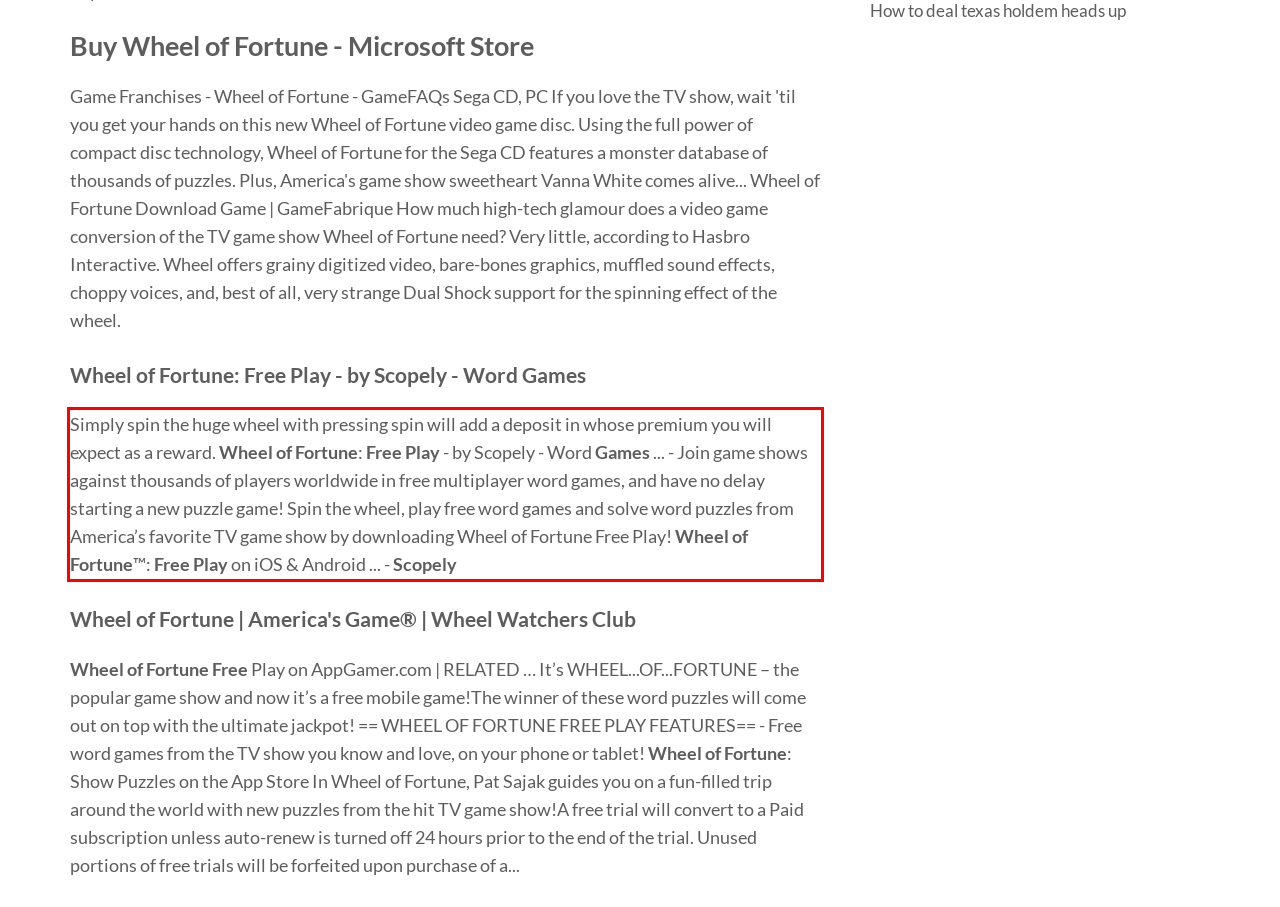You have a screenshot of a webpage where a UI element is enclosed in a red rectangle. Perform OCR to capture the text inside this red rectangle.

Simply spin the huge wheel with pressing spin will add a deposit in whose premium you will expect as a reward. Wheel of Fortune: Free Play - by Scopely - Word Games ... - Join game shows against thousands of players worldwide in free multiplayer word games, and have no delay starting a new puzzle game! Spin the wheel, play free word games and solve word puzzles from America’s favorite TV game show by downloading Wheel of Fortune Free Play! Wheel of Fortune™: Free Play on iOS & Android ... - Scopely